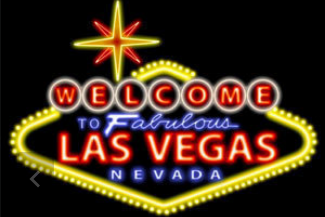Give a detailed account of everything present in the image.

The image showcases the iconic "Welcome to Fabulous Las Vegas" sign, a vibrant symbol of Las Vegas, Nevada. Illuminated in bright neon colors, the sign features a bold, red lettering stating "WELCOME" and "LAS VEGAS," with "to Fabulous" artistically scripted in blue, adding elegance to the design. The star at the top, glowing in yellow, emanates a sense of excitement, while the surrounding lights create a festive atmosphere synonymous with the entertainment capital of the world. This landmark serves not only as a greeting to visitors but also as a beloved representation of the city's rich history and vibrant culture.